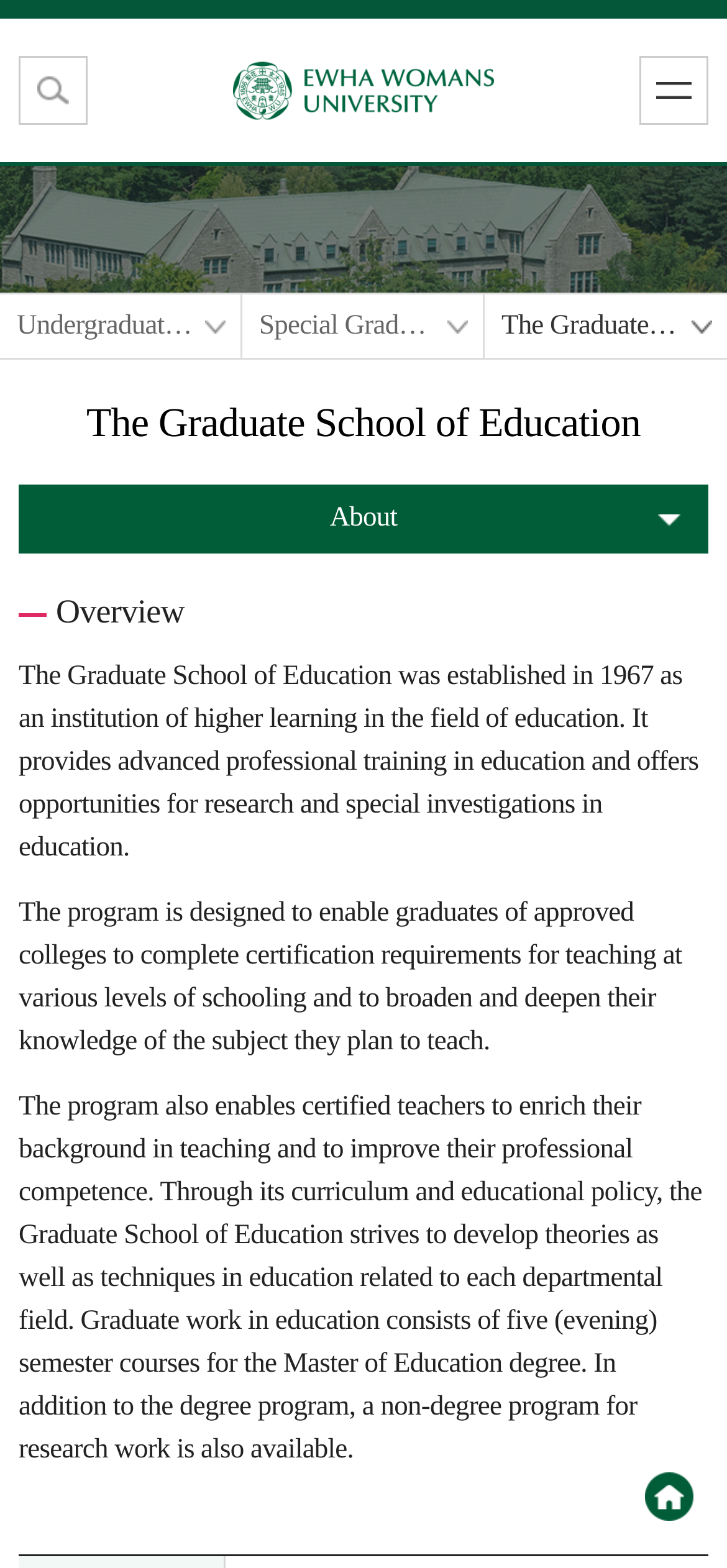Answer the question with a brief word or phrase:
What is the name of the university?

Ewha W.U